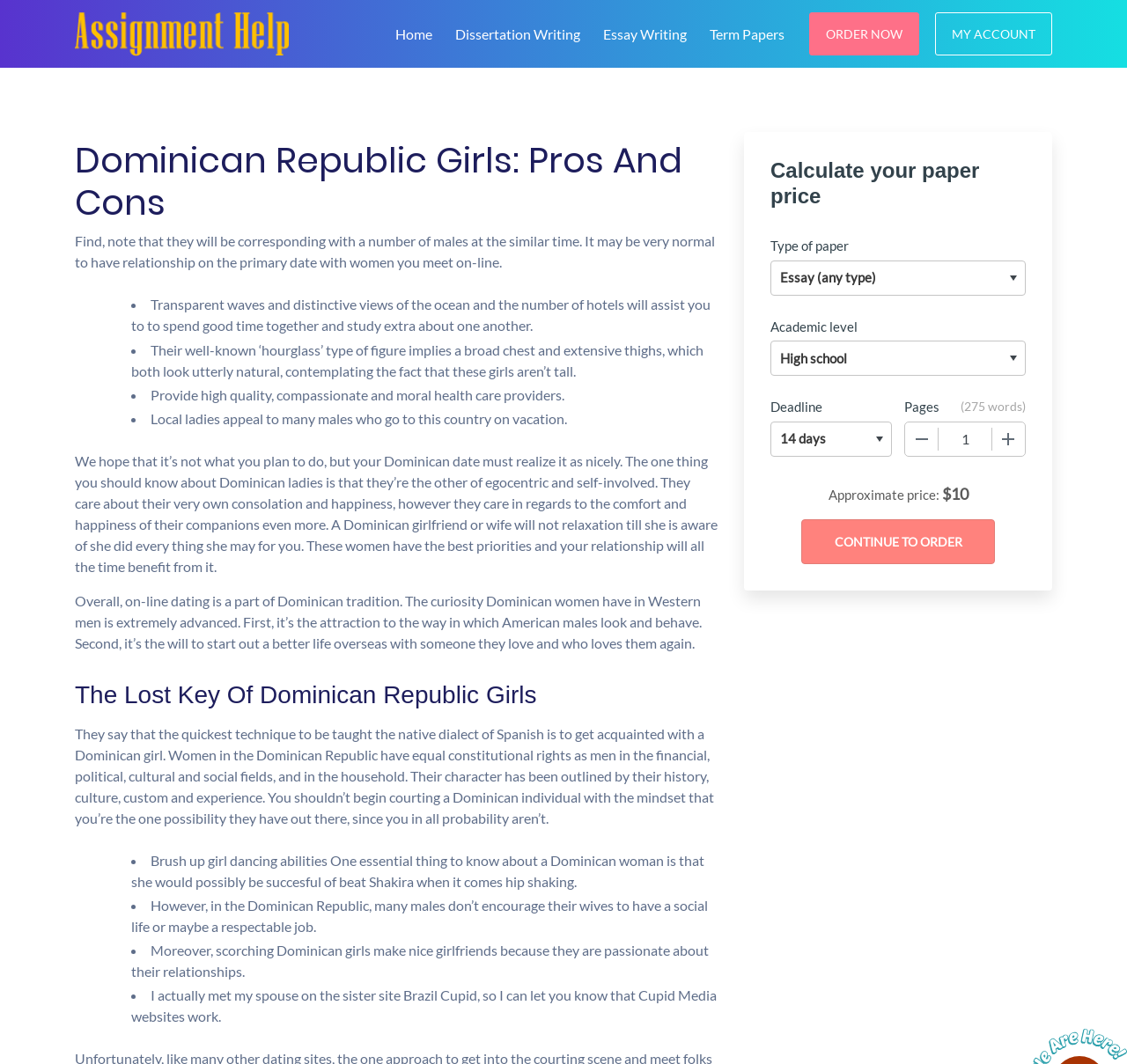Detail the various sections and features of the webpage.

The webpage is about Dominican Republic girls, providing information on their characteristics, relationships, and dating. At the top, there is an Assignment Help logo on the left, followed by a navigation menu with links to Home, Dissertation Writing, Essay Writing, Term Papers, ORDER NOW, and MY ACCOUNT. 

Below the navigation menu, there is a heading "Dominican Republic Girls: Pros And Cons" in a prominent position. The main content of the webpage is divided into sections, each discussing different aspects of Dominican girls, such as their relationships, characteristics, and dating culture. 

The text is organized in a list format with bullet points, making it easy to read and understand. There are several paragraphs of text, each describing a particular trait or behavior of Dominican girls. The text also includes some advice and insights for those interested in dating or relationships with Dominican girls.

On the right side of the webpage, there is a calculator to estimate the cost of a paper, with options to select the type of paper, academic level, deadline, and number of pages. The approximate price is displayed below the calculator. There is also a "Continue to order" button to proceed with the order.

Overall, the webpage provides informative content about Dominican girls and their relationships, along with a functional calculator to estimate the cost of a paper.